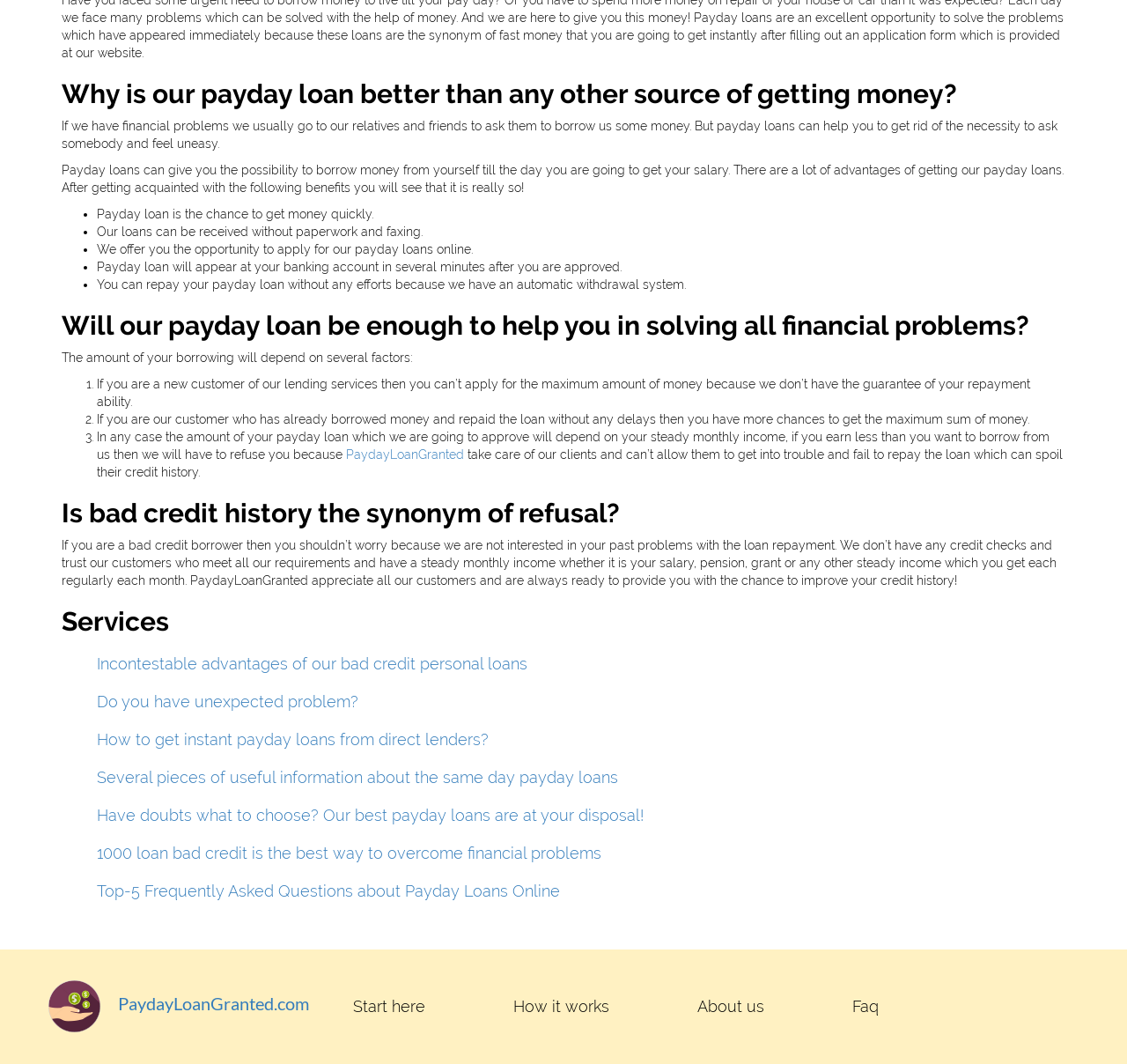Can you find the bounding box coordinates for the element that needs to be clicked to execute this instruction: "Read about 'Incontestable advantages of our bad credit personal loans'"? The coordinates should be given as four float numbers between 0 and 1, i.e., [left, top, right, bottom].

[0.086, 0.615, 0.468, 0.632]